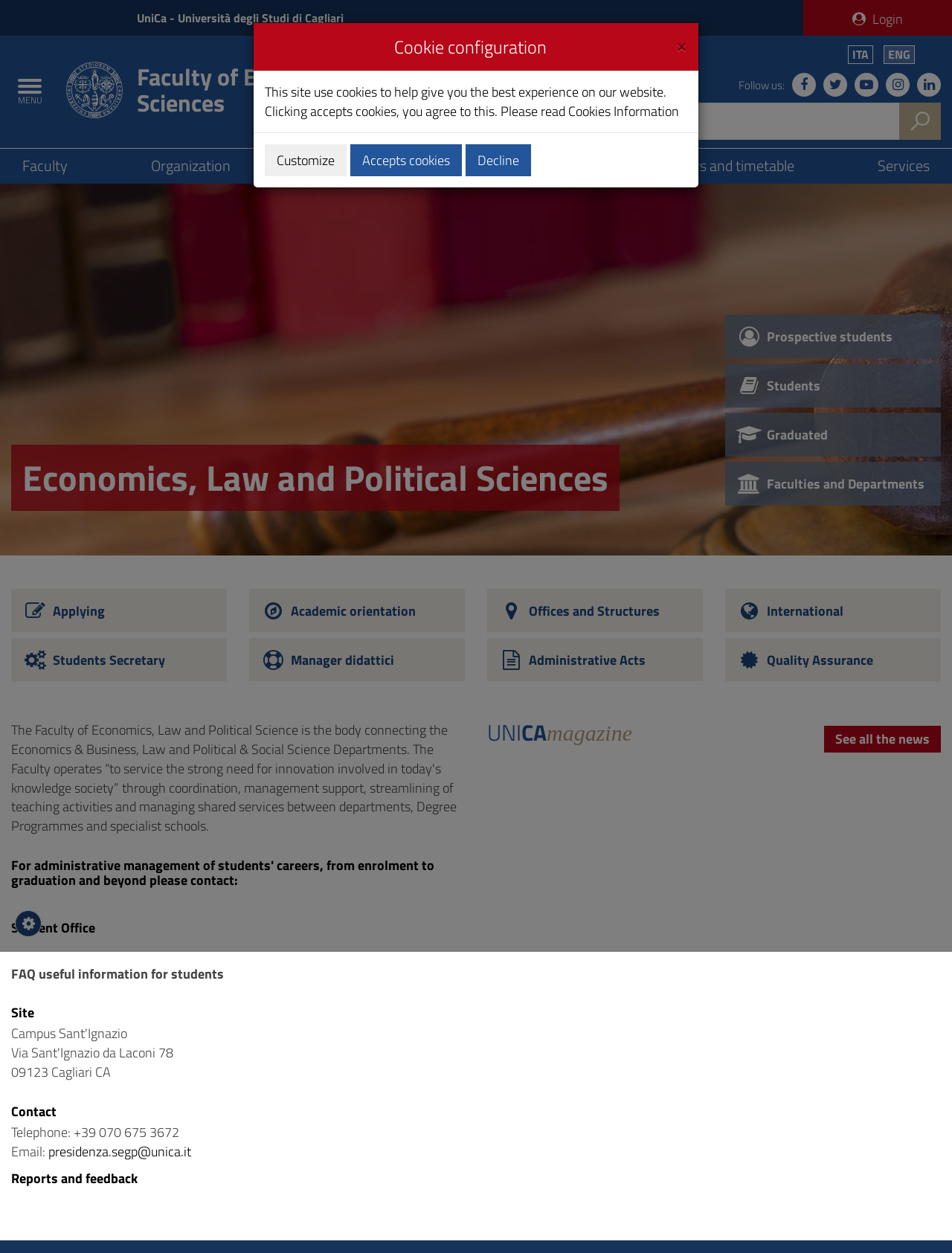Point out the bounding box coordinates of the section to click in order to follow this instruction: "Contact the Student Office".

[0.012, 0.732, 0.1, 0.748]